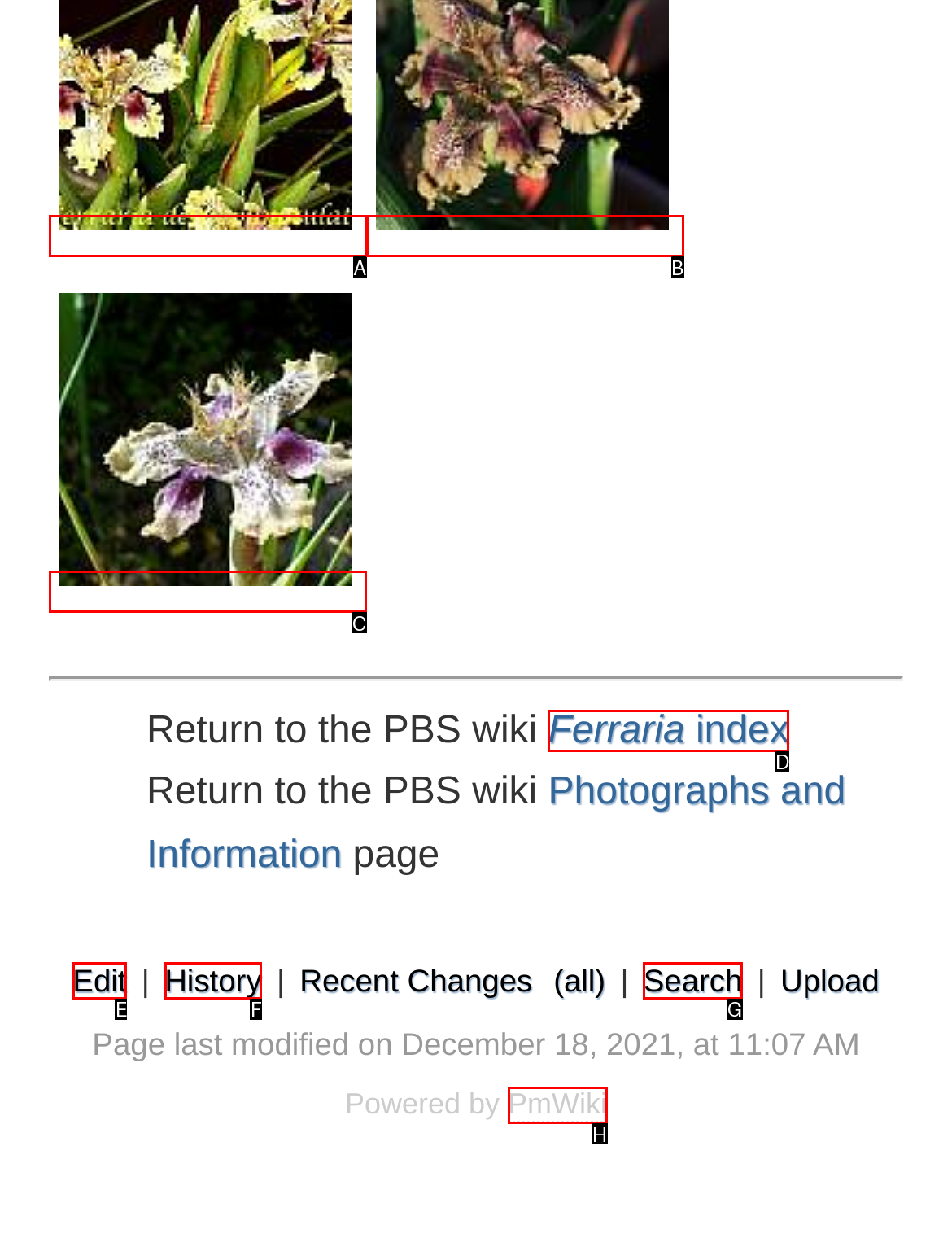Determine which option matches the description: title="Ferraria densepunctulata, Alan Horstmann". Answer using the letter of the option.

C